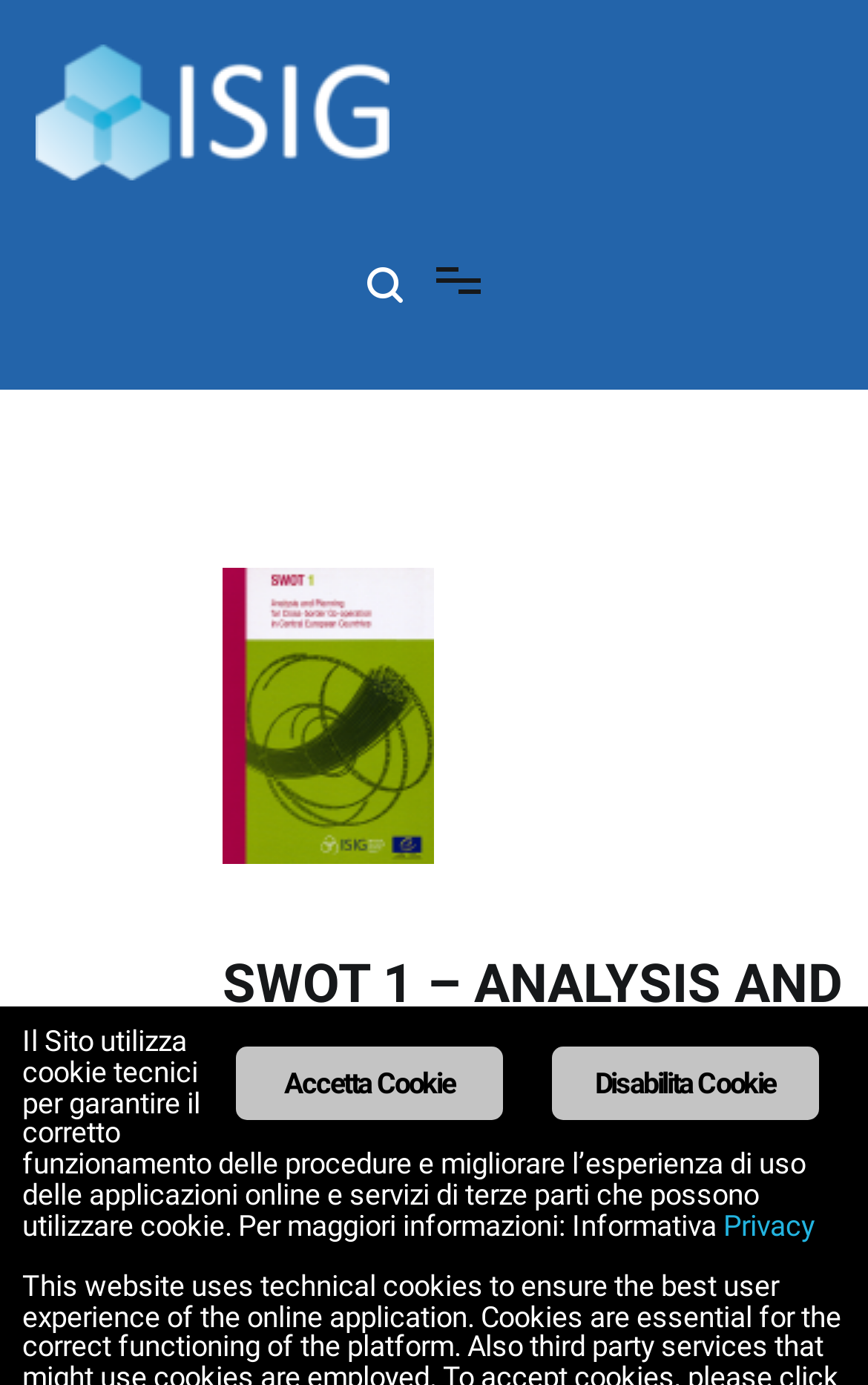Refer to the image and provide a thorough answer to this question:
What is the purpose of the cookies?

The purpose of the cookies can be found in the text at the bottom of the webpage, which states that the site uses technical cookies to guarantee the correct functioning of procedures and improve the user experience of online applications and third-party services.